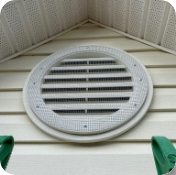What is the design focus of the vent?
Based on the visual information, provide a detailed and comprehensive answer.

The vent's design suggests a focus on both functionality and aesthetics, as it blends into the home's exterior while serving an important protective role, showcasing a grid pattern that allows for air circulation while preventing larger animals from entering.